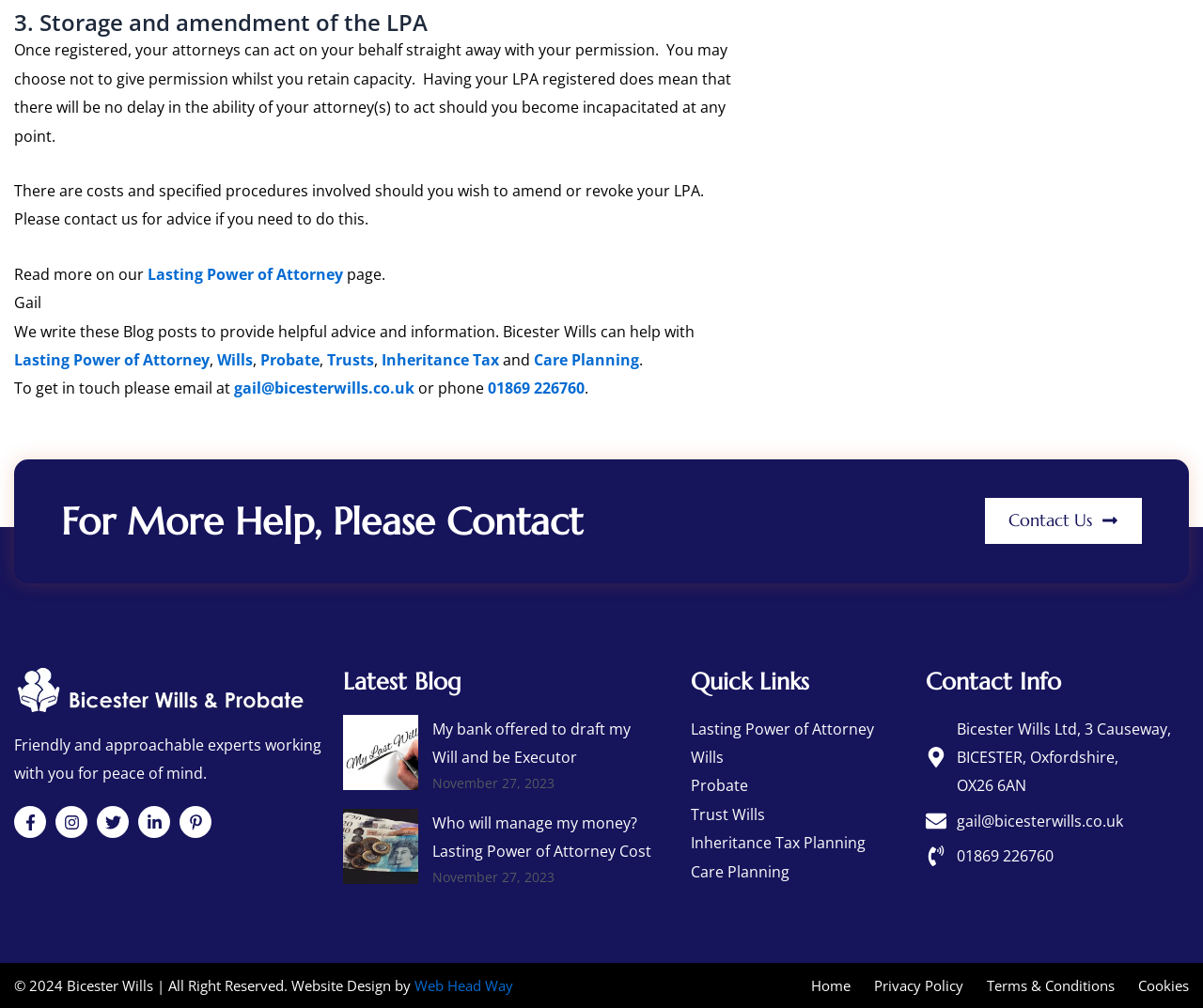Kindly determine the bounding box coordinates for the clickable area to achieve the given instruction: "View the latest blog post".

[0.285, 0.736, 0.348, 0.753]